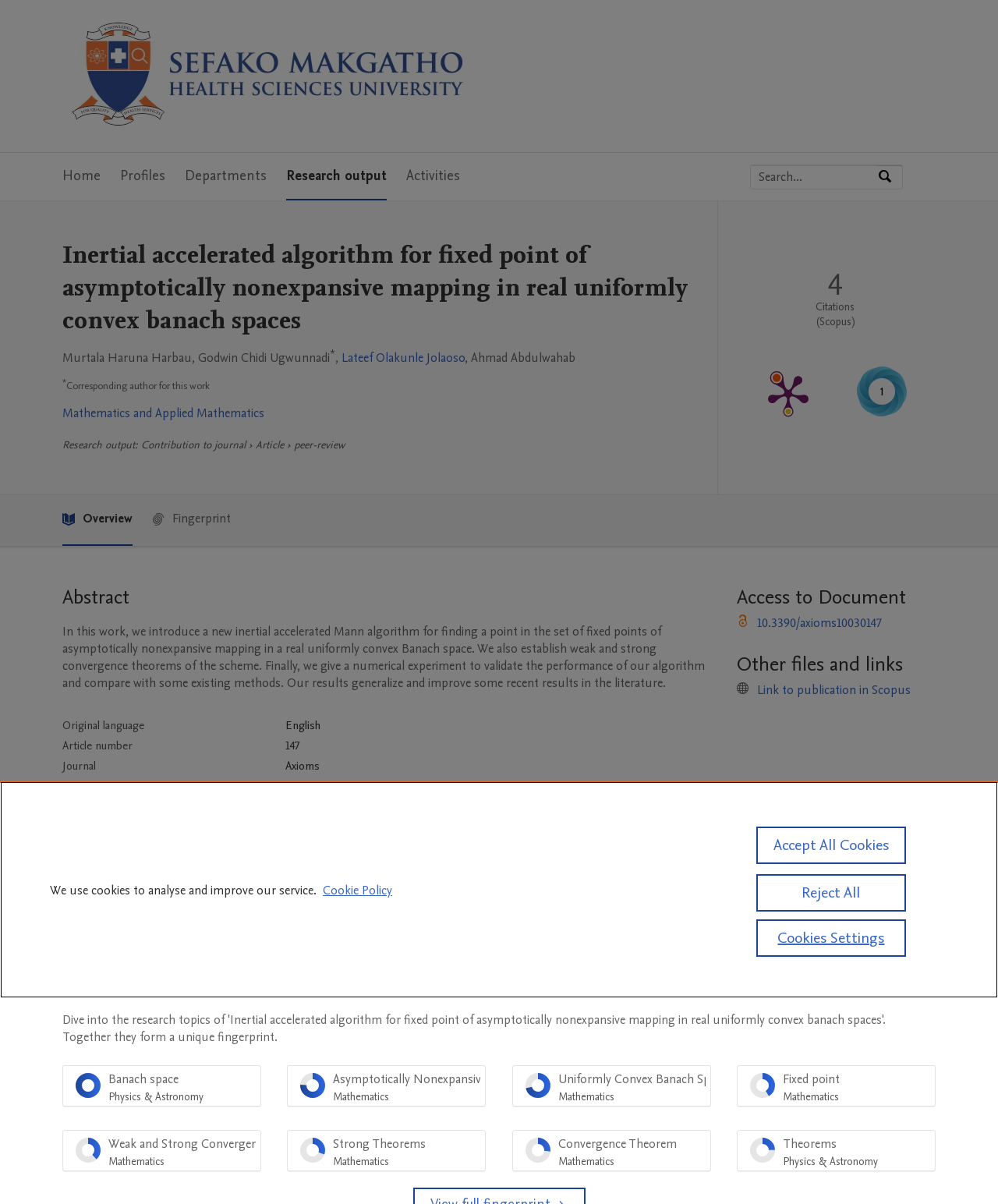Determine the bounding box coordinates of the element's region needed to click to follow the instruction: "View article abstract". Provide these coordinates as four float numbers between 0 and 1, formatted as [left, top, right, bottom].

[0.062, 0.485, 0.712, 0.507]